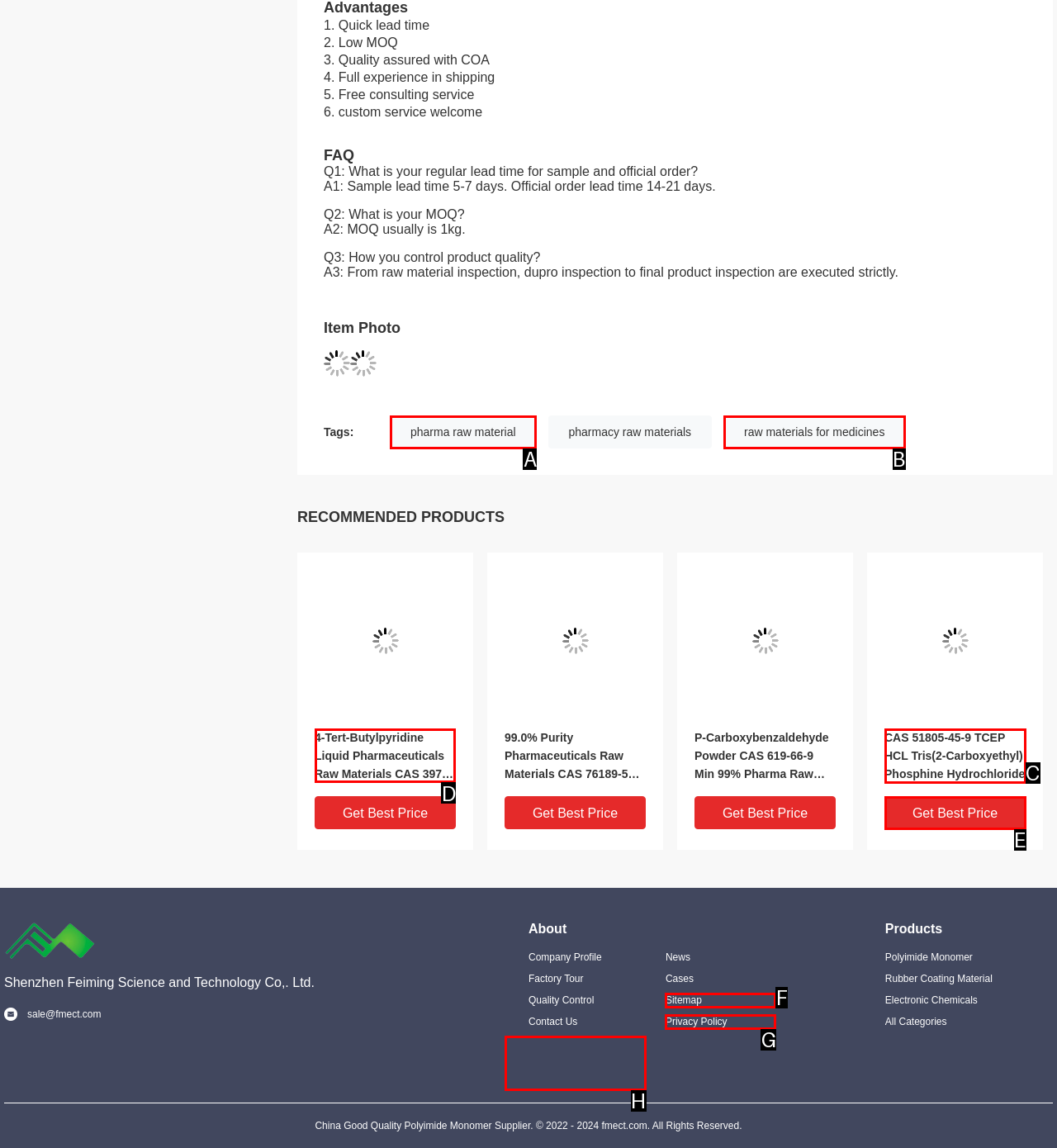Determine which HTML element should be clicked for this task: view the product details of '4-Tert-Butylpyridine Liquid Pharmaceuticals Raw Materials CAS 3978-81-2'
Provide the option's letter from the available choices.

D